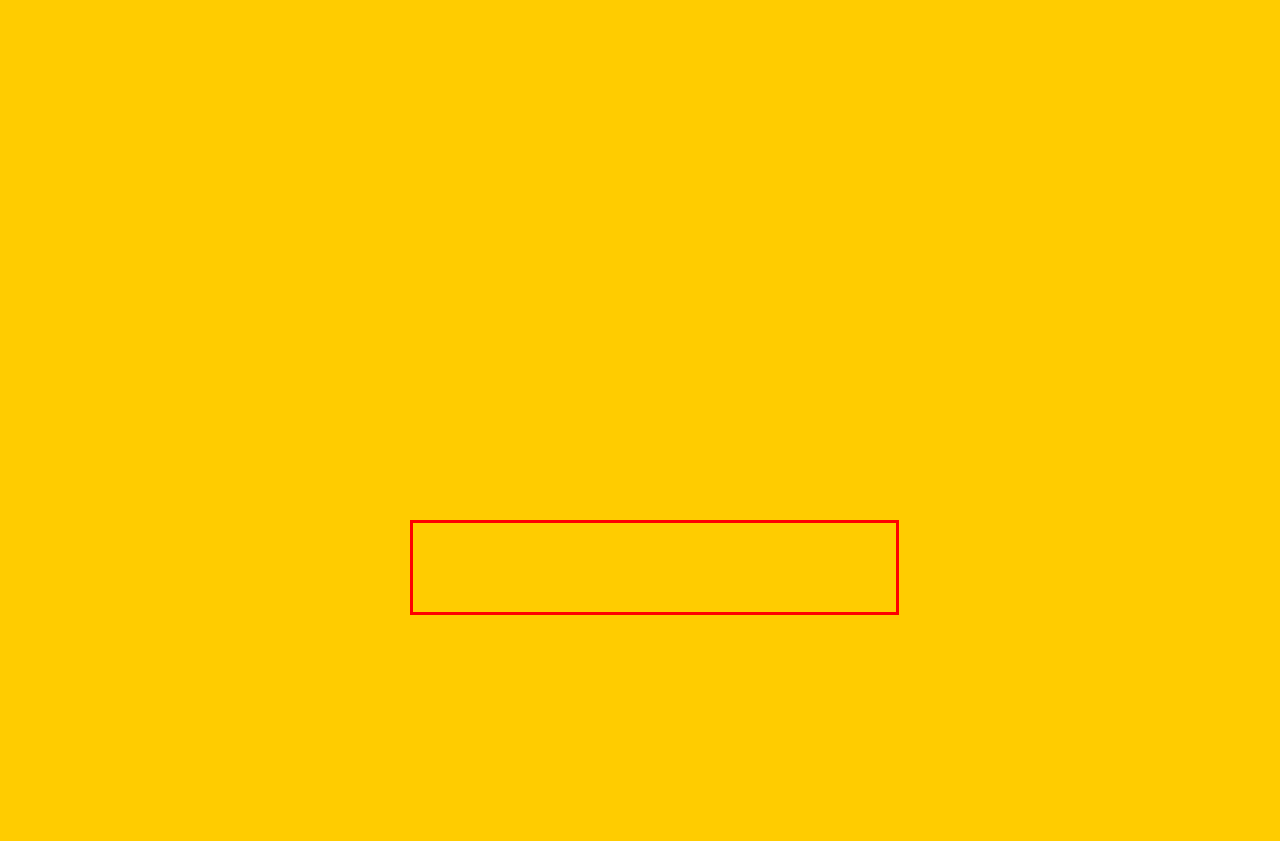Examine the screenshot of the webpage, locate the red bounding box, and generate the text contained within it.

Alliances for Education and Enterprises are transnational, structured and result-driven projects, in which partners share common goals and work together to foster innovation, new skills, a sense of initiative and entrepreneurial mind-sets.